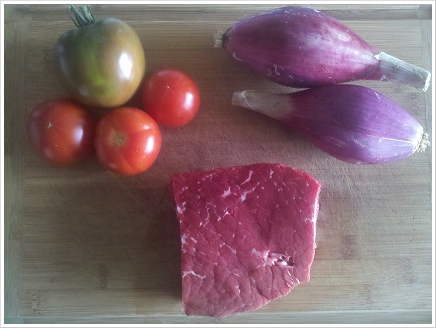Elaborate on the details you observe in the image.

The image showcases the fresh ingredients required for the preparation of Bo Xa Dam, a Vietnamese dish. At the forefront, a piece of lean beef takes center stage, well-suited for the dish. Accompanying the beef are two vibrant red tomatoes and one slightly unripe green tomato, adding color and flavor to the recipe. On the right, two medium-sized purple onions are neatly arranged, contributing to the aromatic profile of the dish. All of these ingredients are displayed on a wooden chopping board, setting the stage for a delicious cooking experience. Emphasizing freshness, this arrangement reflects the essential components for creating a paleo-friendly meal.